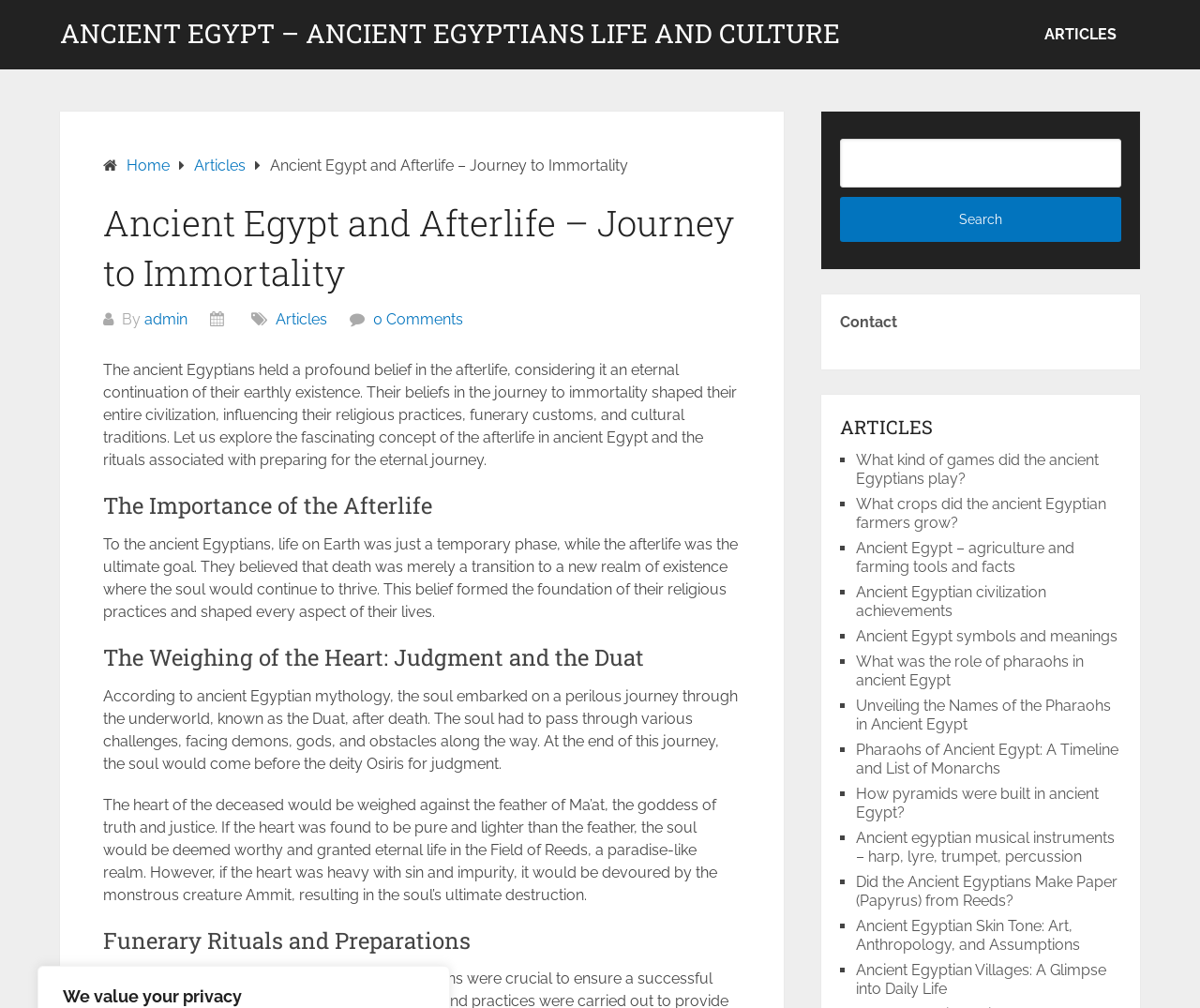Please determine the bounding box coordinates of the element's region to click in order to carry out the following instruction: "Search for something". The coordinates should be four float numbers between 0 and 1, i.e., [left, top, right, bottom].

[0.7, 0.138, 0.934, 0.186]